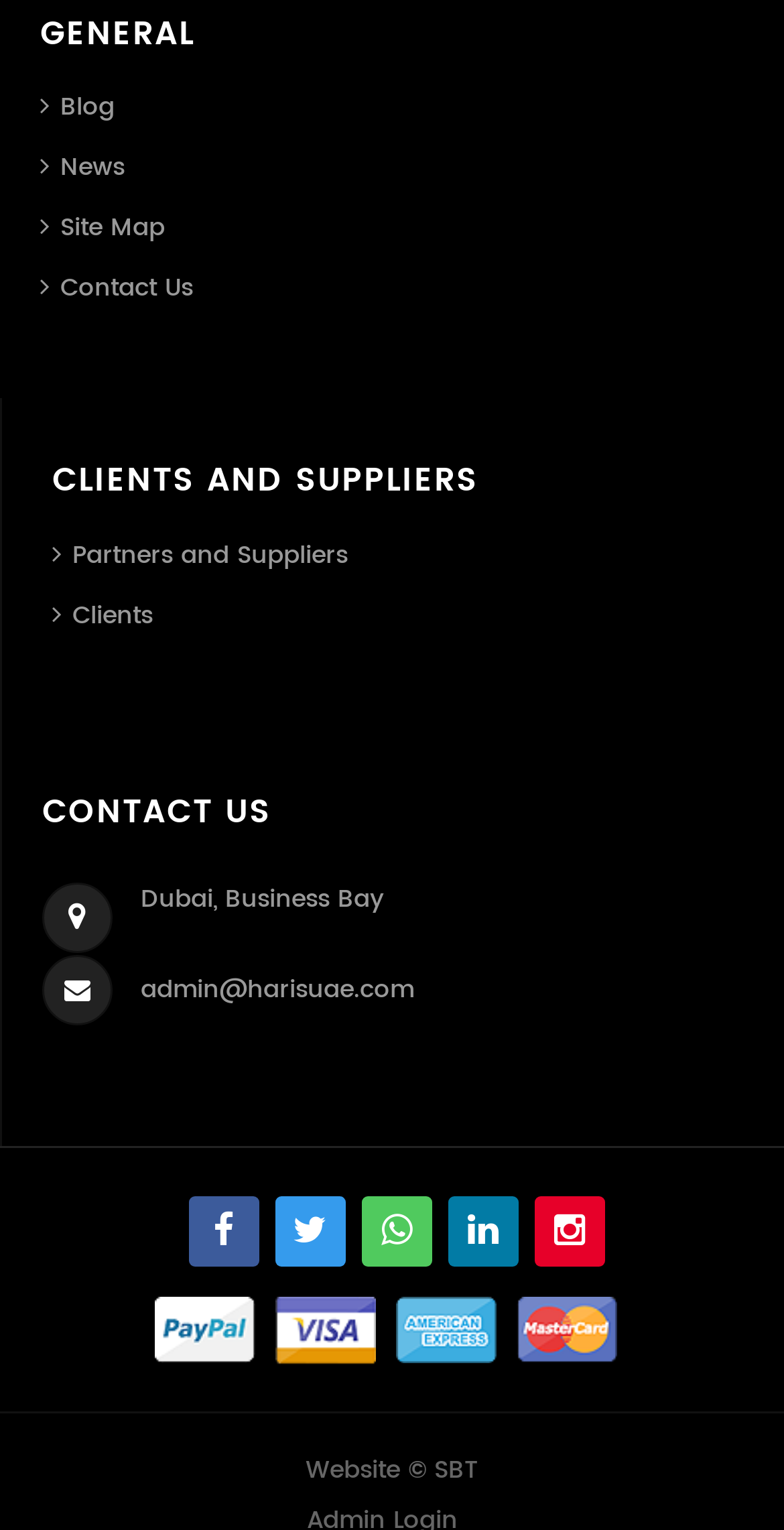Identify the bounding box coordinates of the area you need to click to perform the following instruction: "View the SBT website".

[0.554, 0.948, 0.61, 0.973]